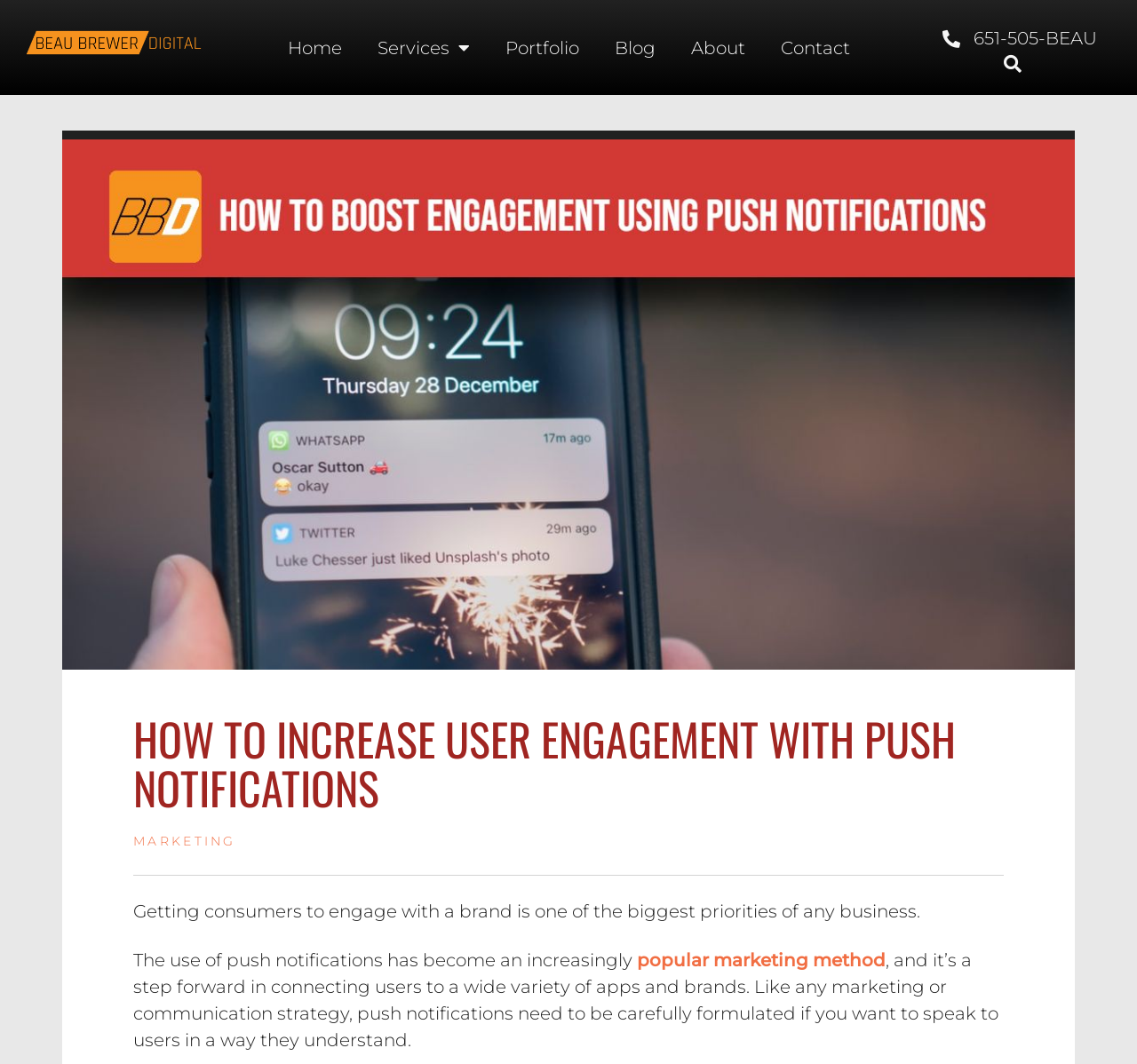What is the purpose of push notifications?
Please respond to the question with as much detail as possible.

According to the article, the purpose of push notifications is to engage users, as stated in the sentence 'Getting consumers to engage with a brand is one of the biggest priorities of any business'.